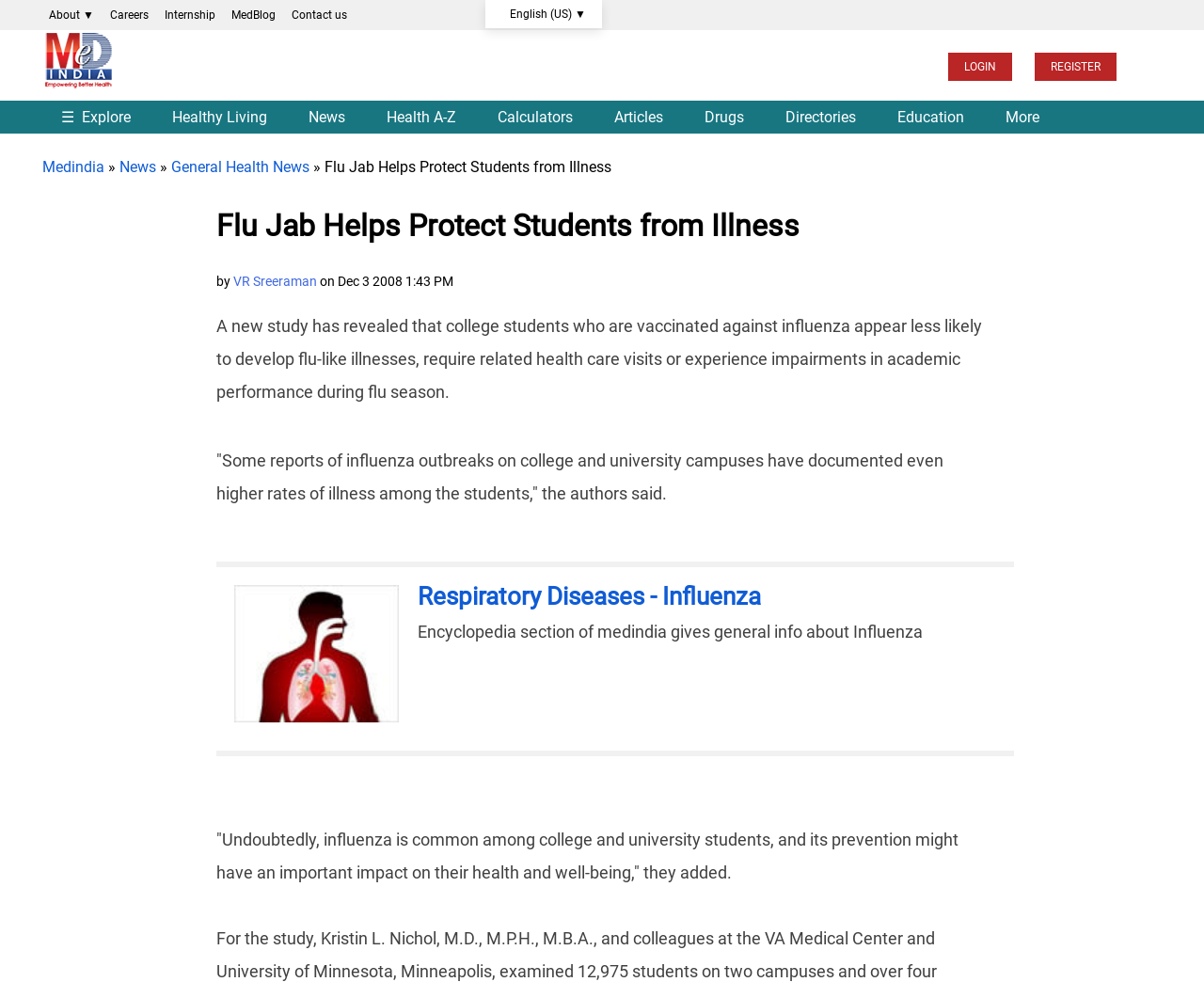Offer a meticulous description of the webpage's structure and content.

The webpage is about a news article discussing the benefits of flu vaccination for college students. At the top, there is a navigation menu with links to "About", "Careers", "Internship", "MedBlog", and "Contact us". Next to it, there is a language selection dropdown with "English (US)" as the default option.

Below the navigation menu, there is a table with three columns. The first column contains the website's logo, "Medindia", with an image and a link to the homepage. The second column is empty, and the third column has links to "LOGIN" and "REGISTER".

On the left side of the page, there is a vertical menu with links to various sections of the website, including "Healthy Living", "News", "Health A-Z", "Calculators", "Articles", "Drugs", "Directories", "Education", and "More".

The main content of the page is an article with the title "Flu Jab Helps Protect Students from Illness". The article is written by "VR Sreeraman" and was published on December 3, 2008. The article discusses a study that found that college students who are vaccinated against influenza are less likely to develop flu-like illnesses and experience impairments in academic performance during flu season.

The article is accompanied by an image related to respiratory diseases and influenza, with a link to the encyclopedia section of the website that provides general information about influenza. The article also includes quotes from the authors of the study, highlighting the importance of influenza prevention among college and university students.